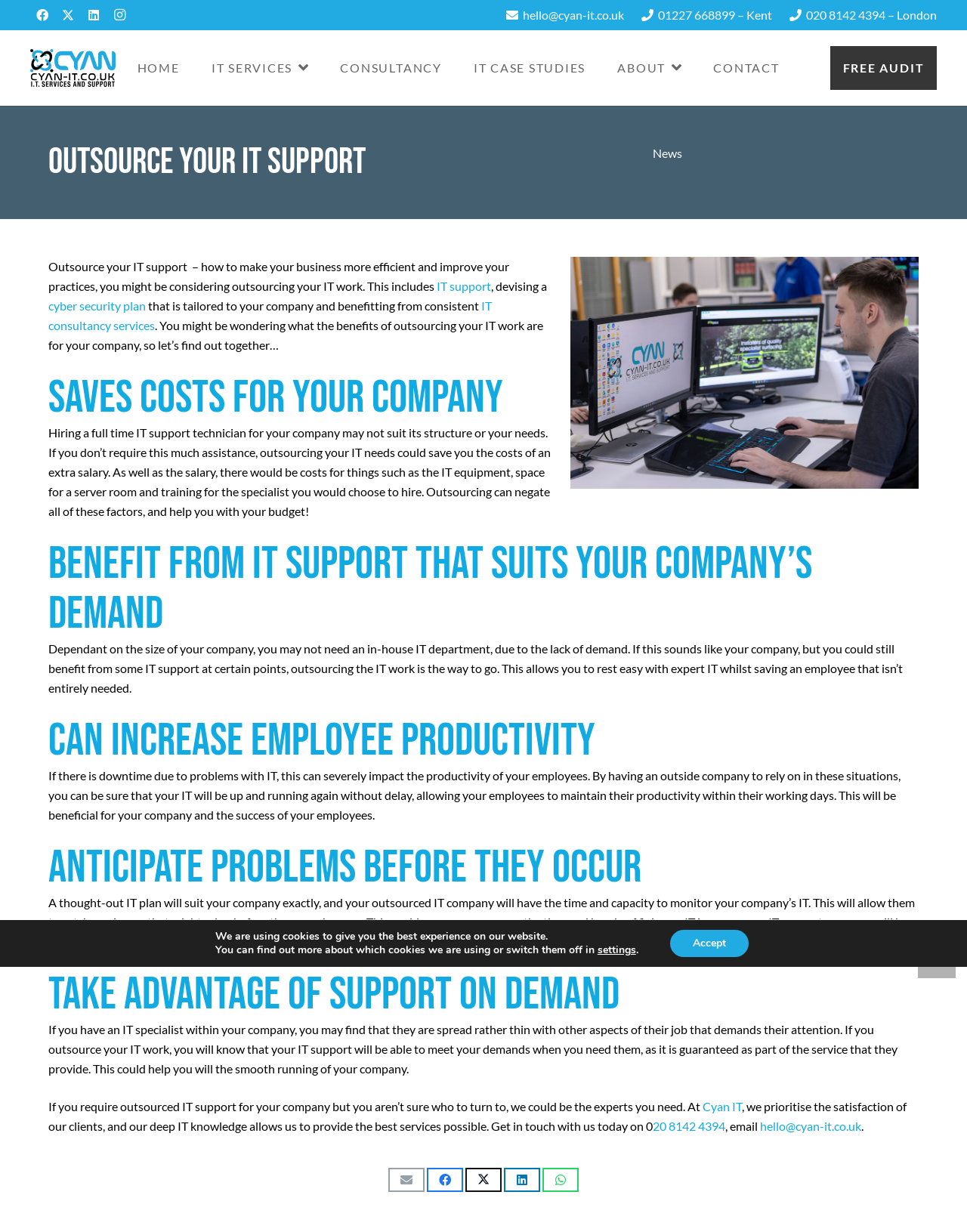Identify the bounding box coordinates necessary to click and complete the given instruction: "Click on the Facebook link".

[0.031, 0.002, 0.056, 0.022]